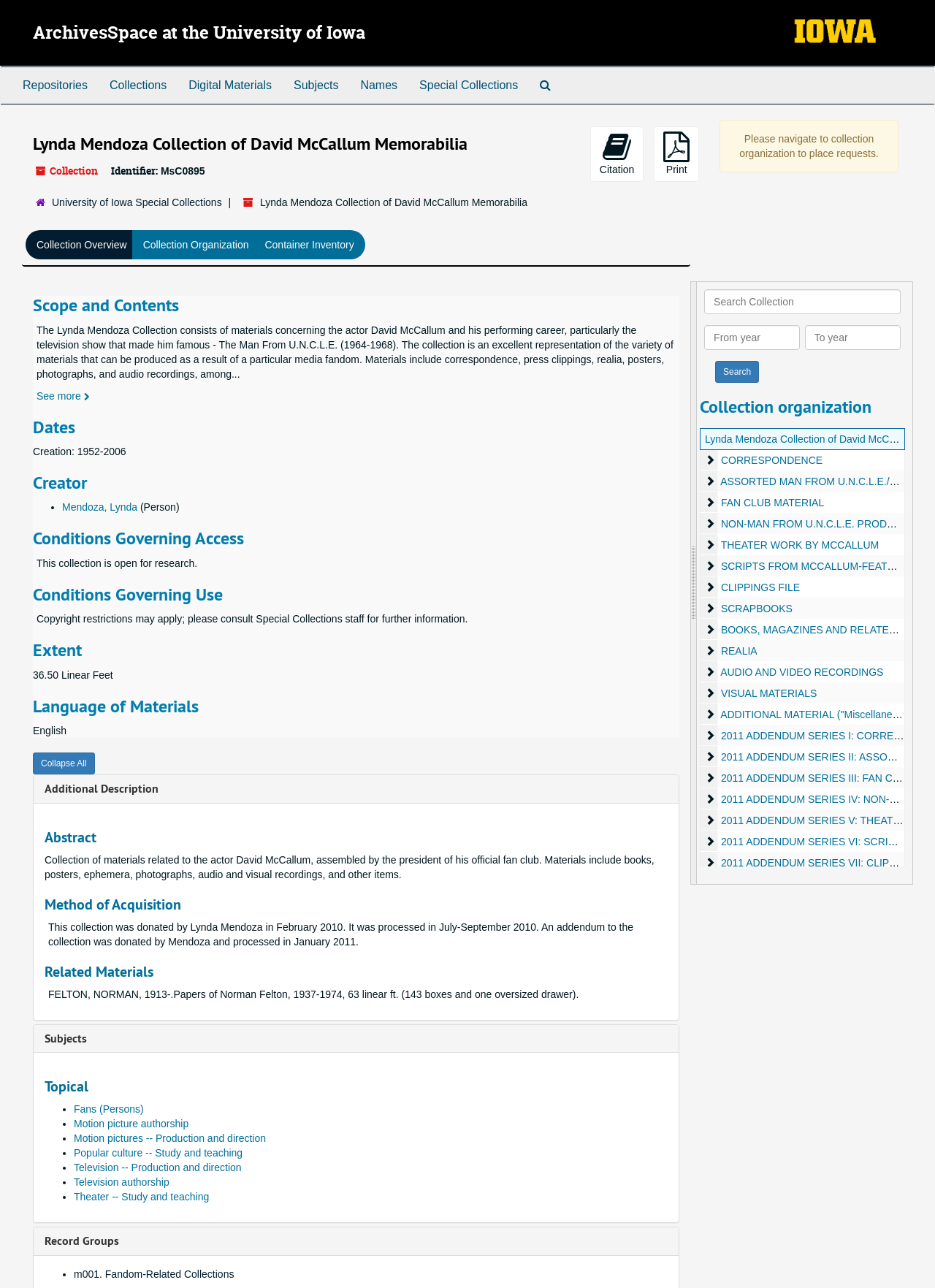Please identify the coordinates of the bounding box for the clickable region that will accomplish this instruction: "View the 'Collection Overview'".

[0.027, 0.179, 0.147, 0.202]